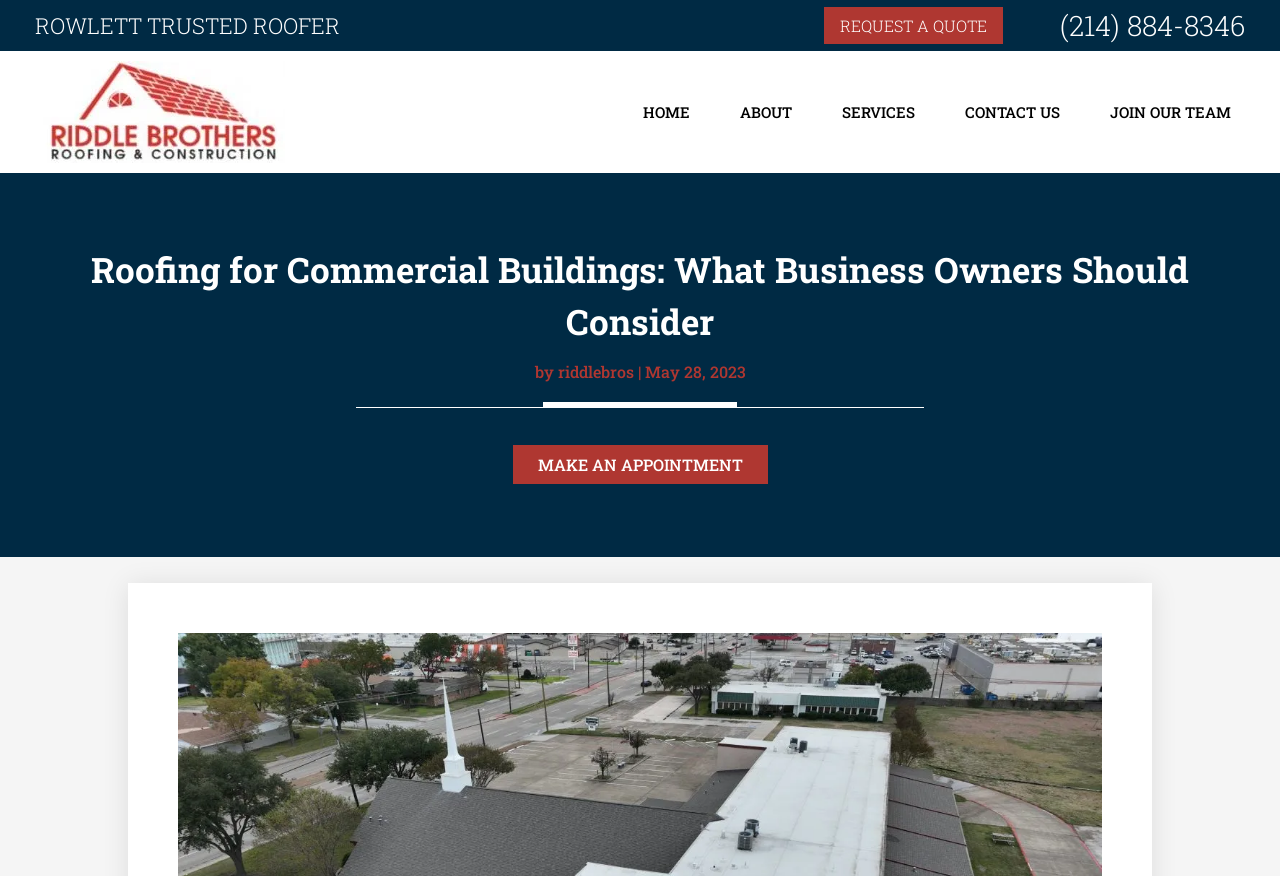Locate the bounding box of the UI element defined by this description: "Contact Us". The coordinates should be given as four float numbers between 0 and 1, formatted as [left, top, right, bottom].

[0.754, 0.058, 0.828, 0.197]